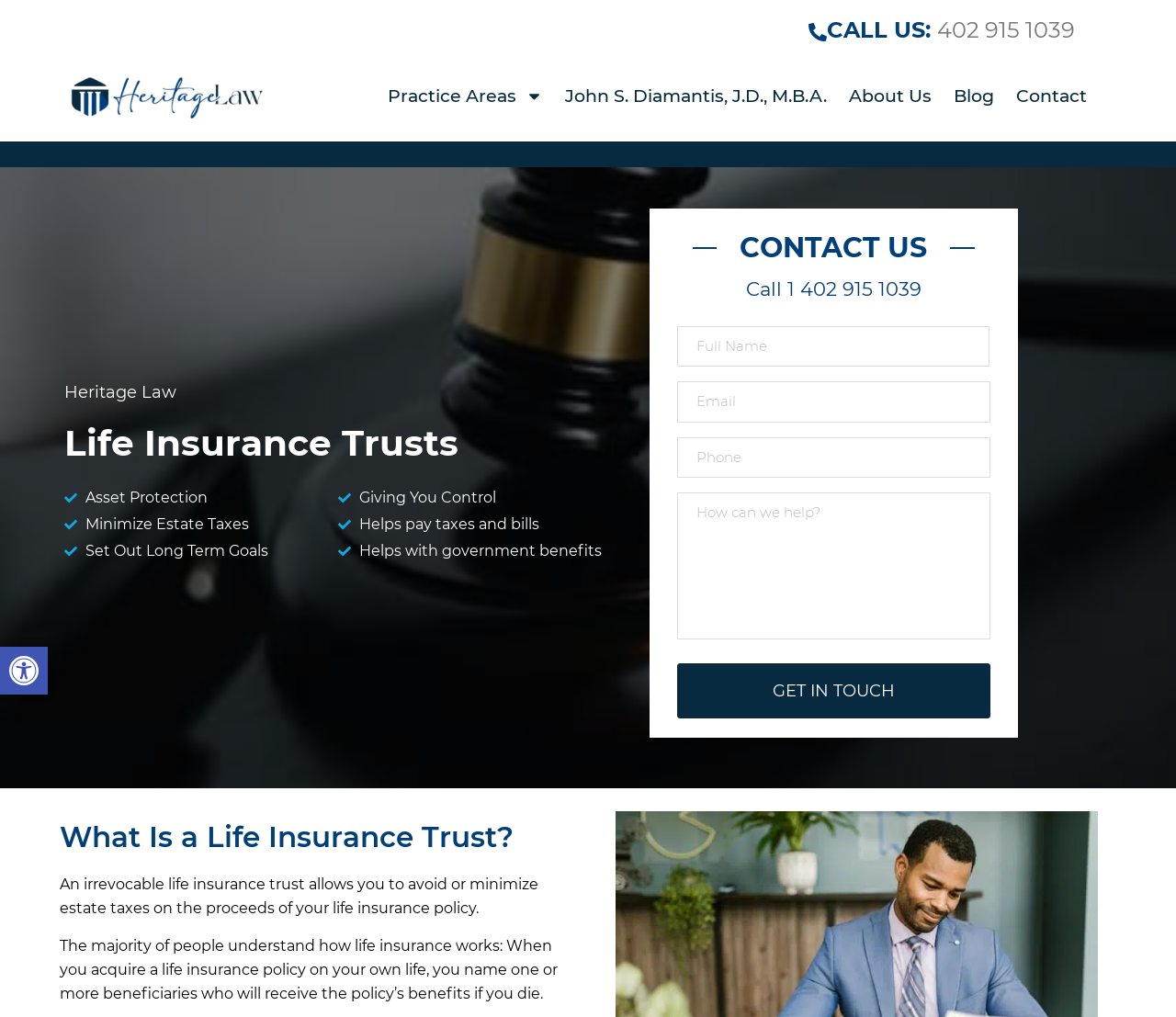What is the main purpose of a life insurance trust?
Using the image, elaborate on the answer with as much detail as possible.

Based on the webpage, a life insurance trust is used to avoid or minimize estate taxes on the proceeds of a life insurance policy. This is stated in the text 'An irrevocable life insurance trust allows you to avoid or minimize estate taxes on the proceeds of your life insurance policy.'